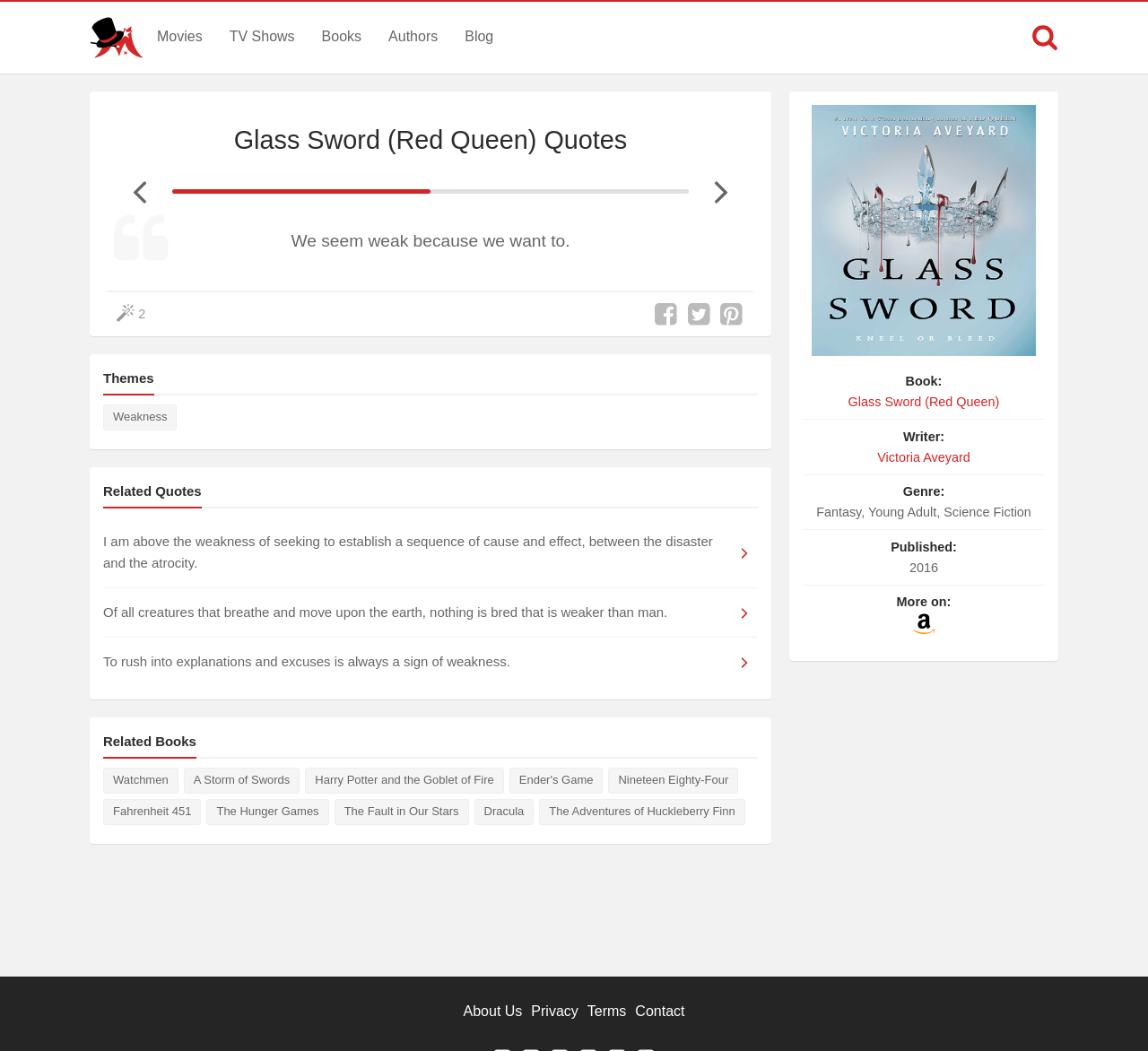Please provide a short answer using a single word or phrase for the question:
What is the name of the book?

Glass Sword (Red Queen)